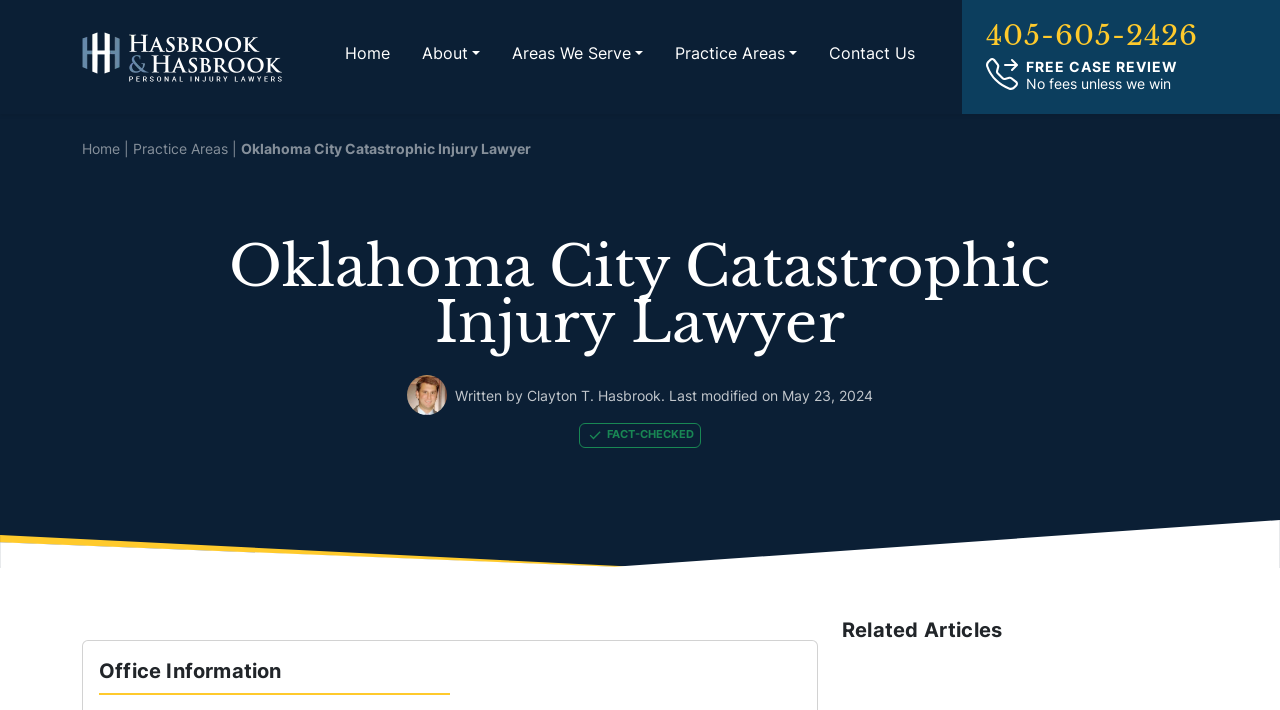Find the bounding box coordinates of the element to click in order to complete this instruction: "Read about the Oklahoma City Catastrophic Injury Lawyer". The bounding box coordinates must be four float numbers between 0 and 1, denoted as [left, top, right, bottom].

[0.175, 0.337, 0.825, 0.494]